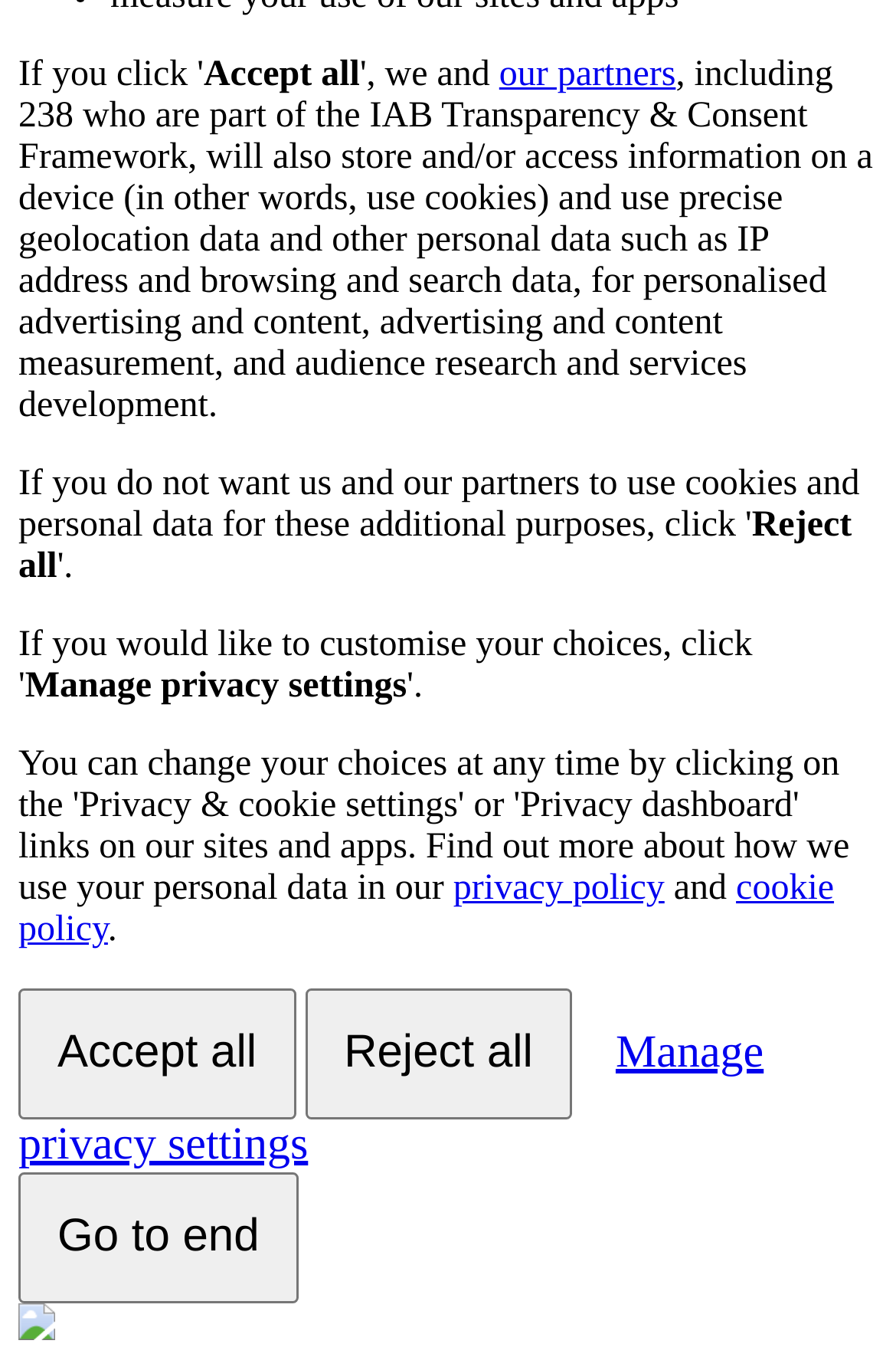Extract the bounding box coordinates for the UI element described as: "Mr. Bikes n Boards".

None